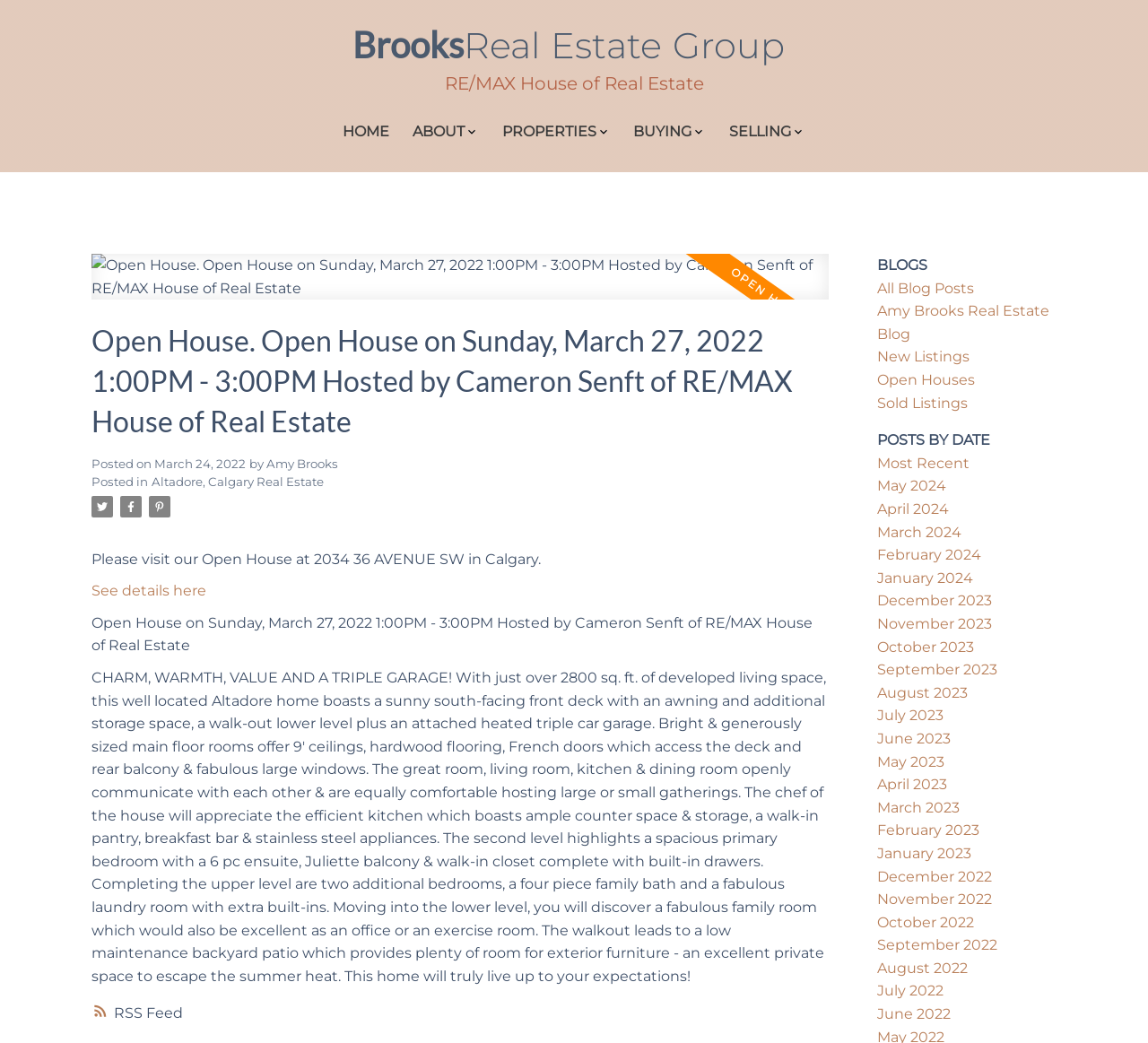Identify the bounding box of the UI component described as: "Amy Brooks Real Estate Blog".

[0.764, 0.29, 0.914, 0.328]